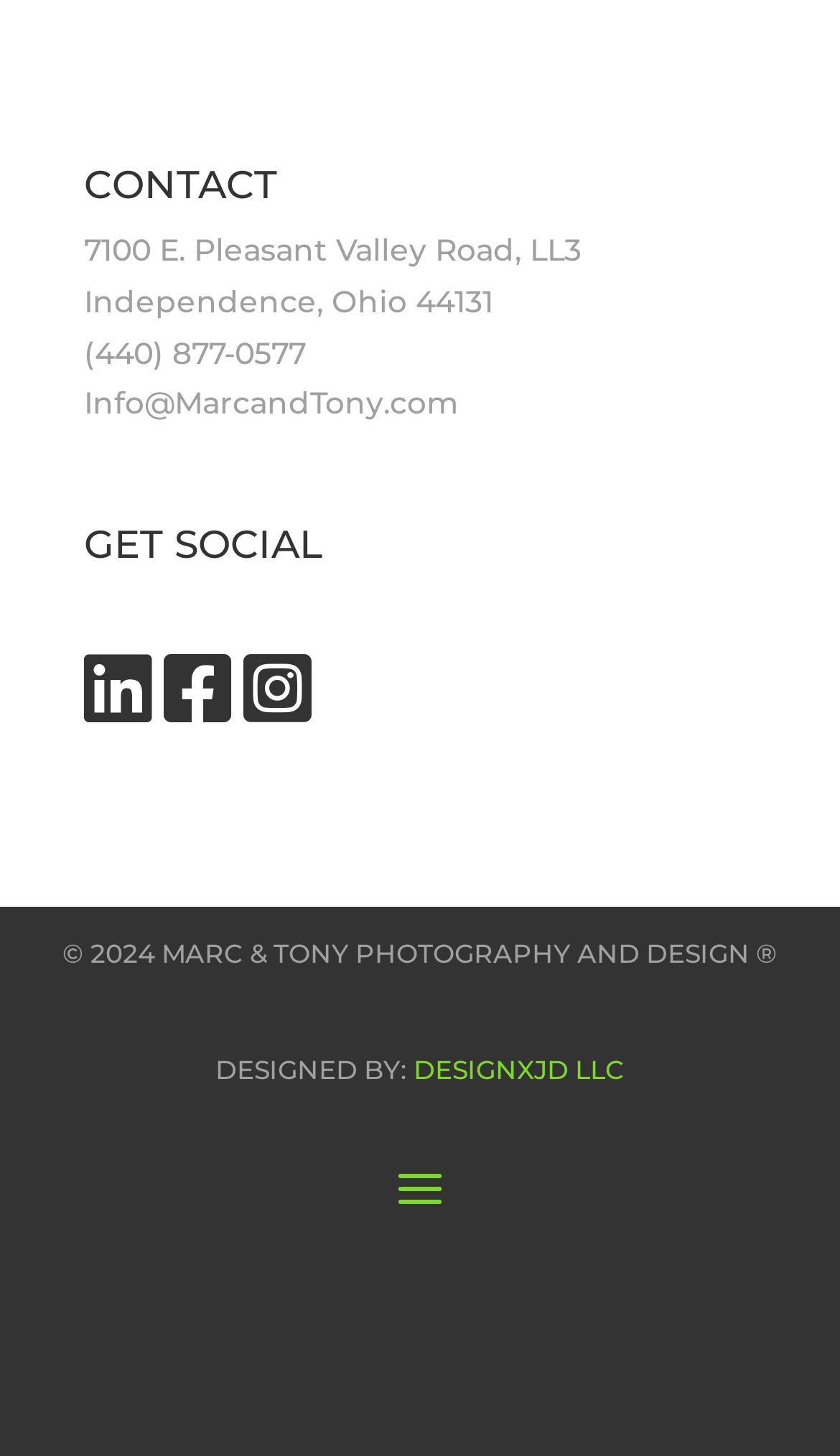Bounding box coordinates should be in the format (top-left x, top-left y, bottom-right x, bottom-right y) and all values should be floating point numbers between 0 and 1. Determine the bounding box coordinate for the UI element described as: DesignxJD LLC

[0.492, 0.723, 0.744, 0.745]